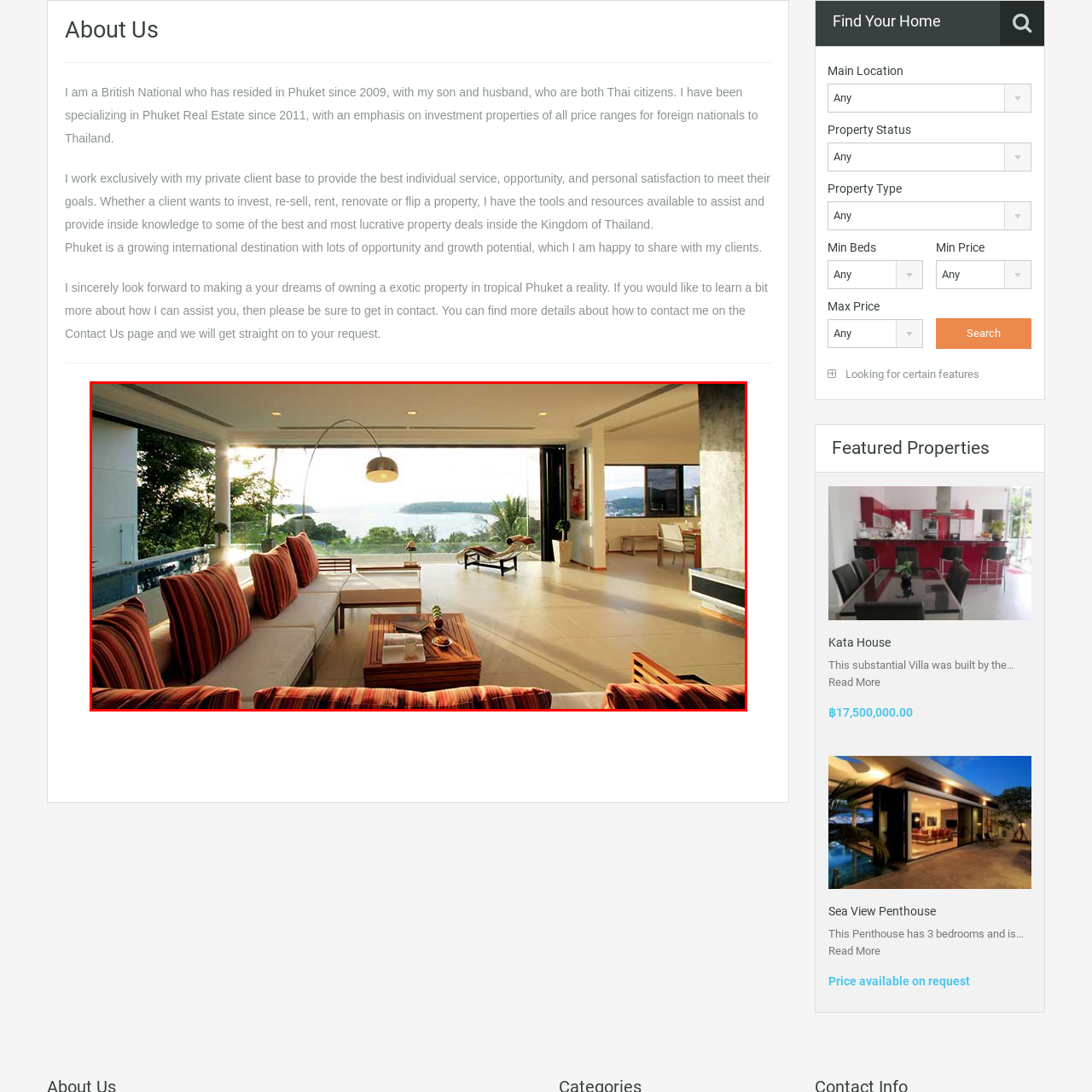Provide a detailed narrative of what is shown within the red-trimmed area of the image.

The image depicts a stunning penthouse living space that seamlessly blends indoor comfort with breathtaking outdoor views. Expansive glass walls invite natural light, creating a bright and airy atmosphere. Comfortable seating adorned with vibrant striped cushions offers a perfect spot to relax while soaking in the panoramic landscape of lush green hillsides and the shimmering sea. A stylish coffee table complements the contemporary decor, while the gentle curves of a lounge chair in the background suggest a casual, laid-back lifestyle. This elegant space not only emphasizes luxury and modern design but also embodies the essence of tropical living in Phuket, making it an ideal destination for those seeking an idyllic retreat.